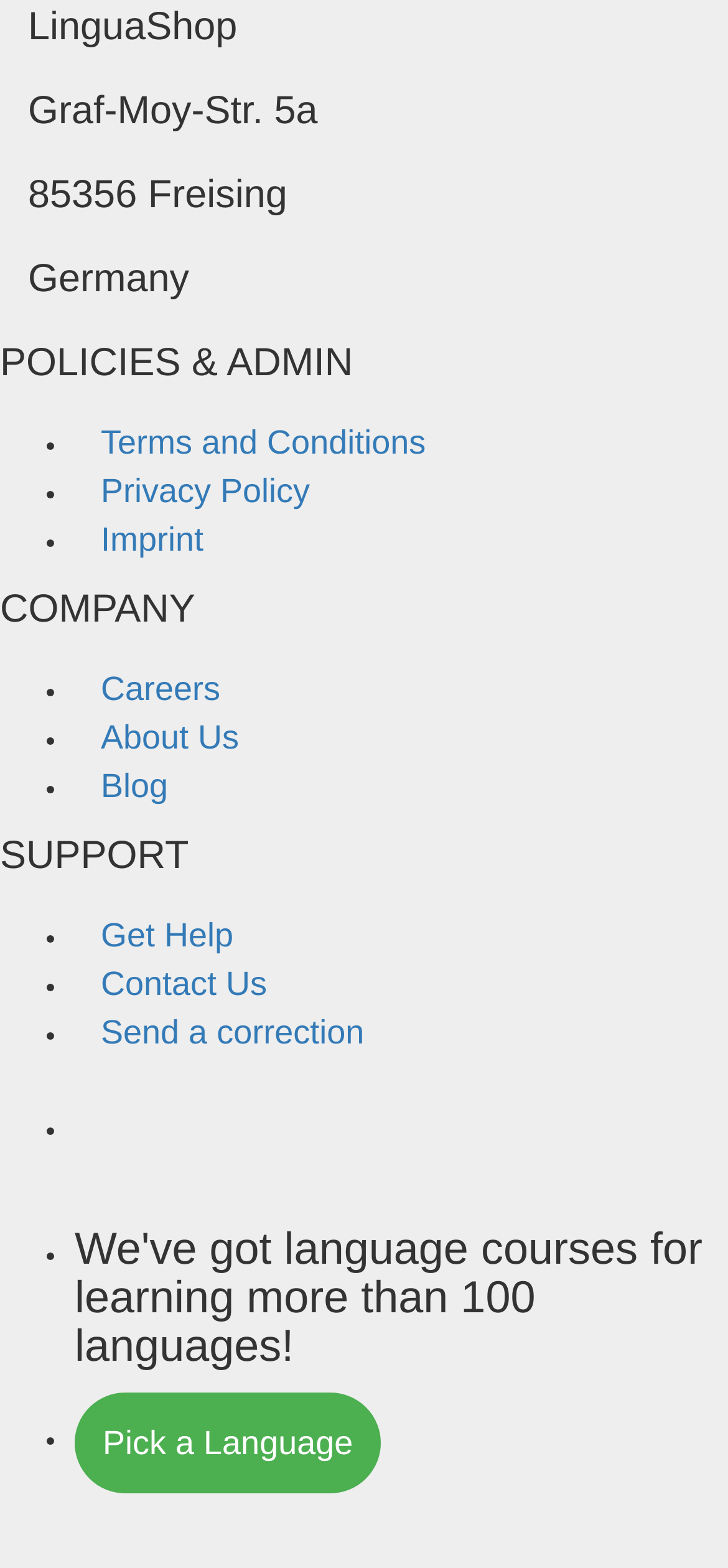What is the last link in the 'SUPPORT' section?
Please provide a comprehensive answer based on the information in the image.

The 'SUPPORT' section has four links, and the last one is 'Send a correction', which is identified by its OCR text and is located at the bottom of the section.